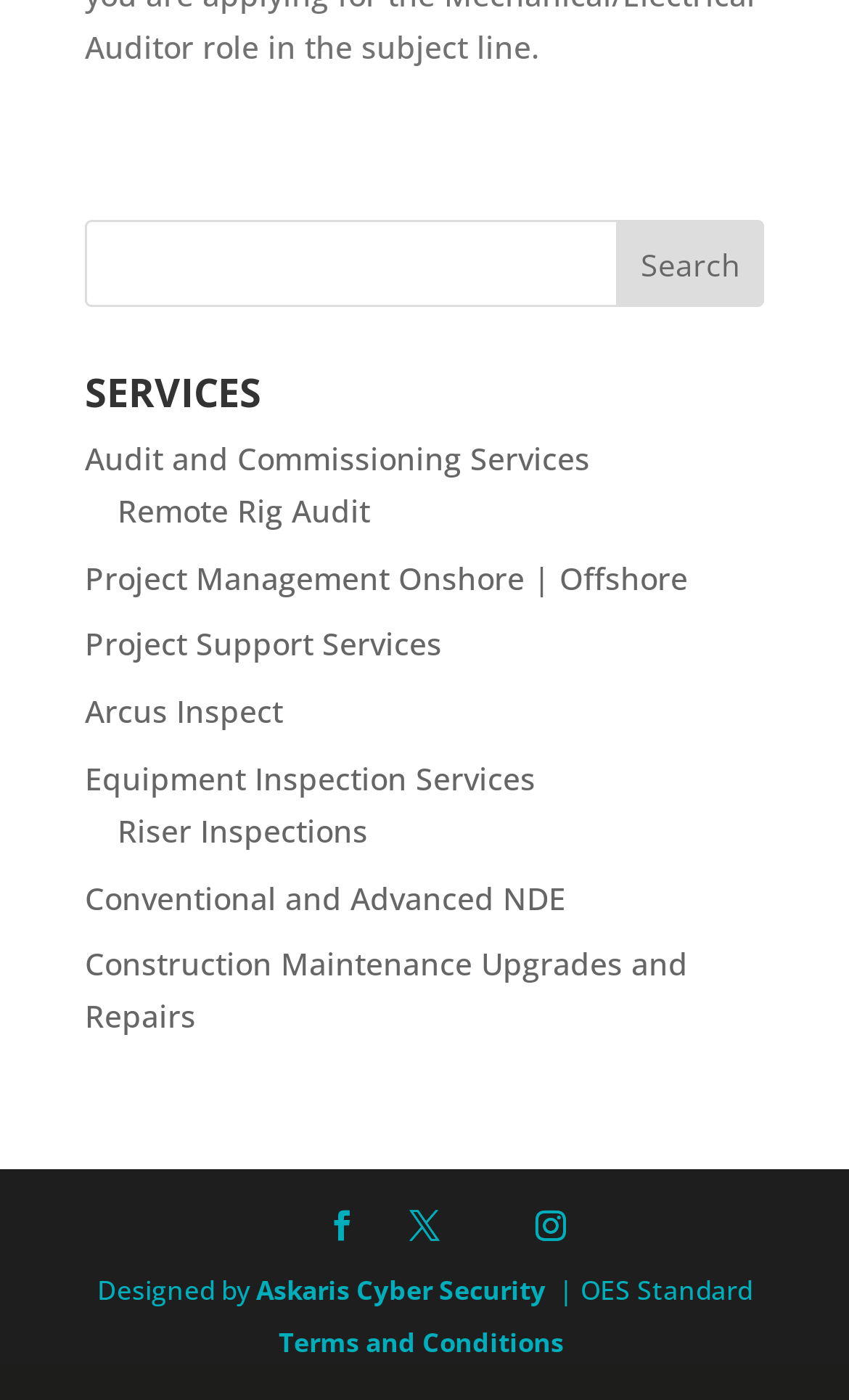Kindly determine the bounding box coordinates of the area that needs to be clicked to fulfill this instruction: "search for something".

[0.1, 0.157, 0.9, 0.219]